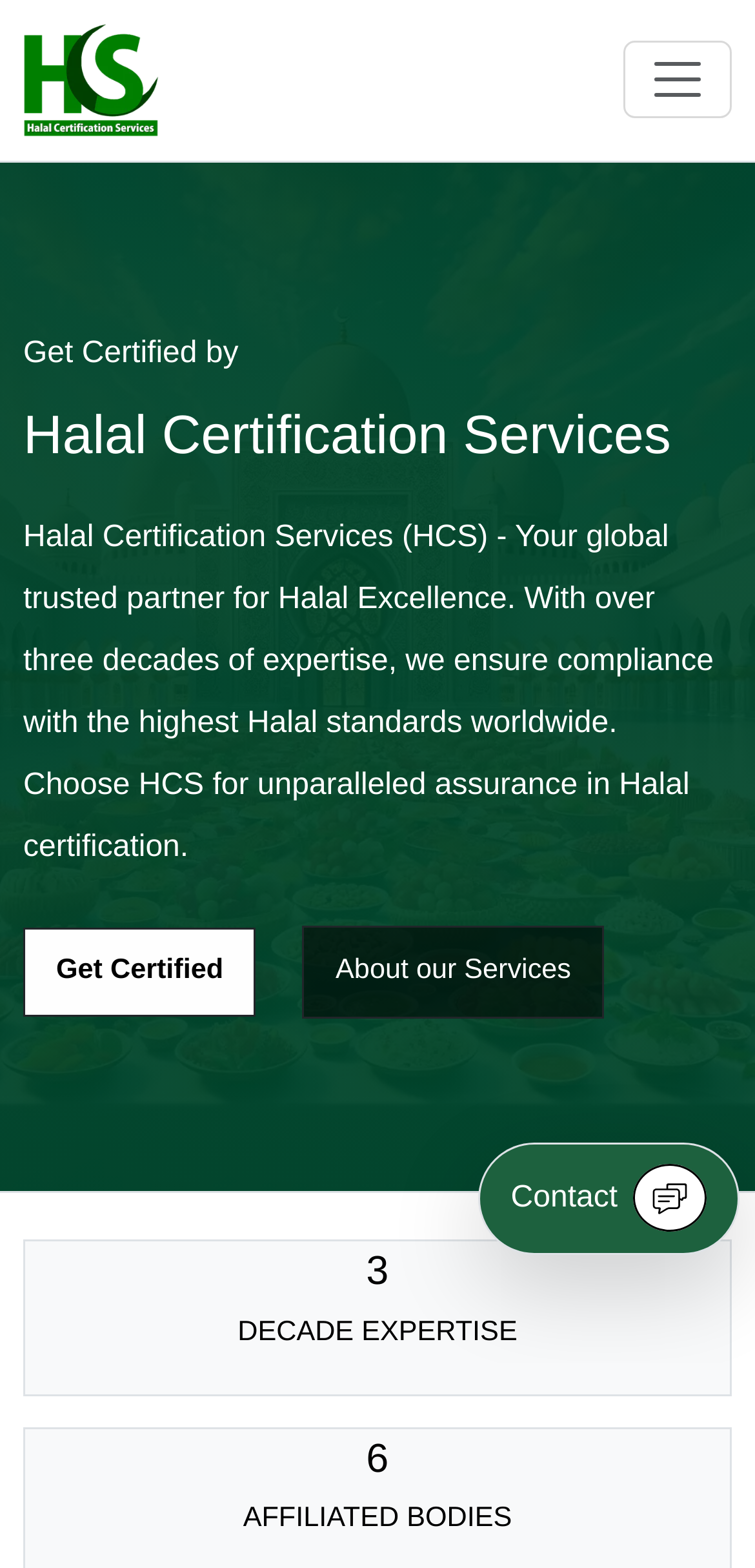Give a detailed account of the webpage, highlighting key information.

The webpage is about Halal Certification Services, a trusted partner for halal excellence. At the top left corner, there is the official logo of HalalCS.org. Next to the logo, there is a toggle navigation button. Below the logo, there are two headings, "Get Certified by" and "Halal Certification Services", which are aligned to the left. 

Under the headings, there is a paragraph of text that describes Halal Certification Services as a global trusted partner for halal excellence, ensuring compliance with the highest halal standards worldwide. 

To the right of the paragraph, there are two links, "Get Certified" and "About our Services", which are positioned vertically. Below these links, there are two headings, "3" and "6", with corresponding static text "DECADE EXPERTISE" and "AFFILIATED BODIES" respectively, which are aligned to the center.

At the bottom right corner, there is a link "Contact" with an image to its right.